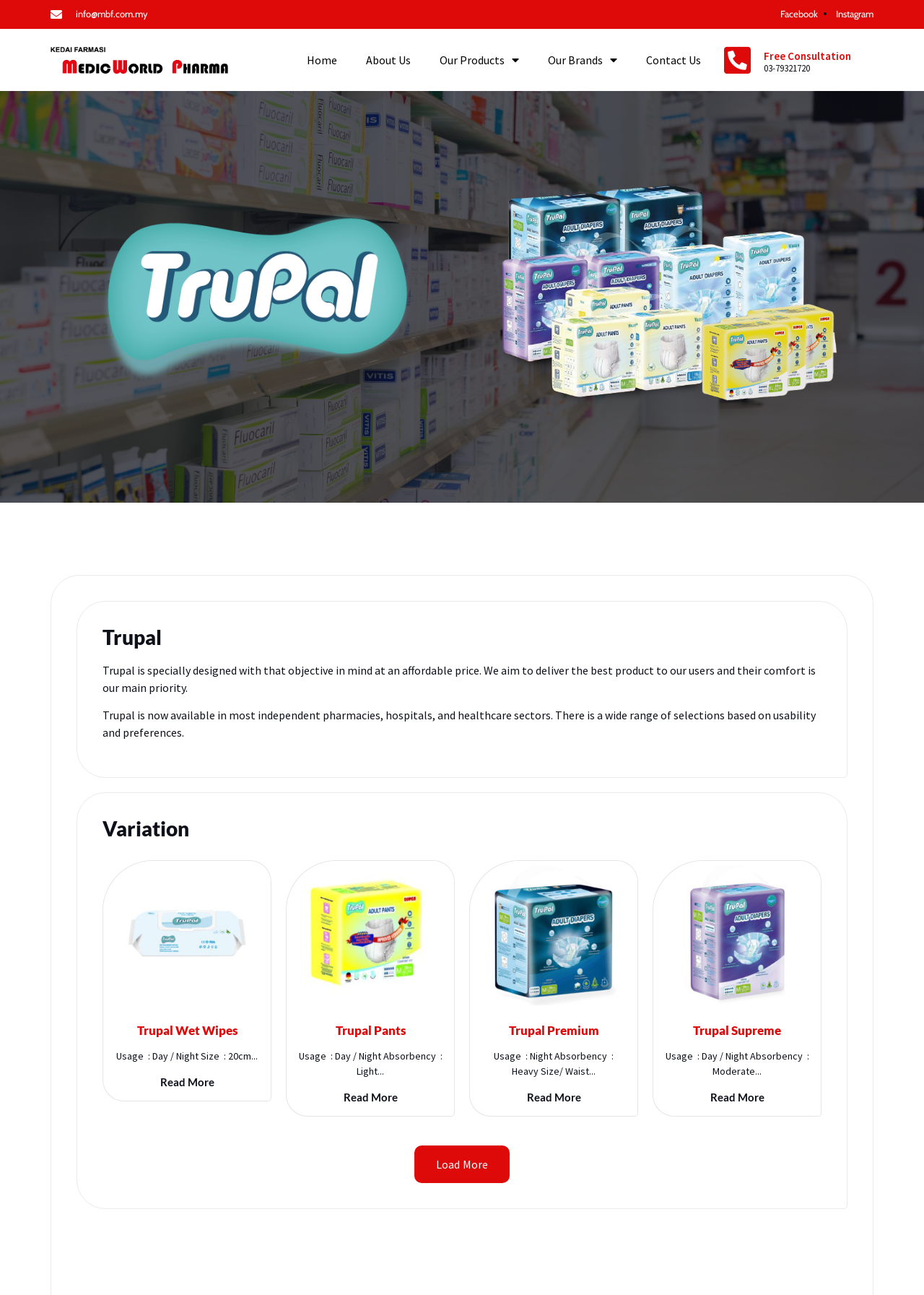Given the webpage screenshot, identify the bounding box of the UI element that matches this description: "Trupal Pants".

[0.363, 0.79, 0.439, 0.801]